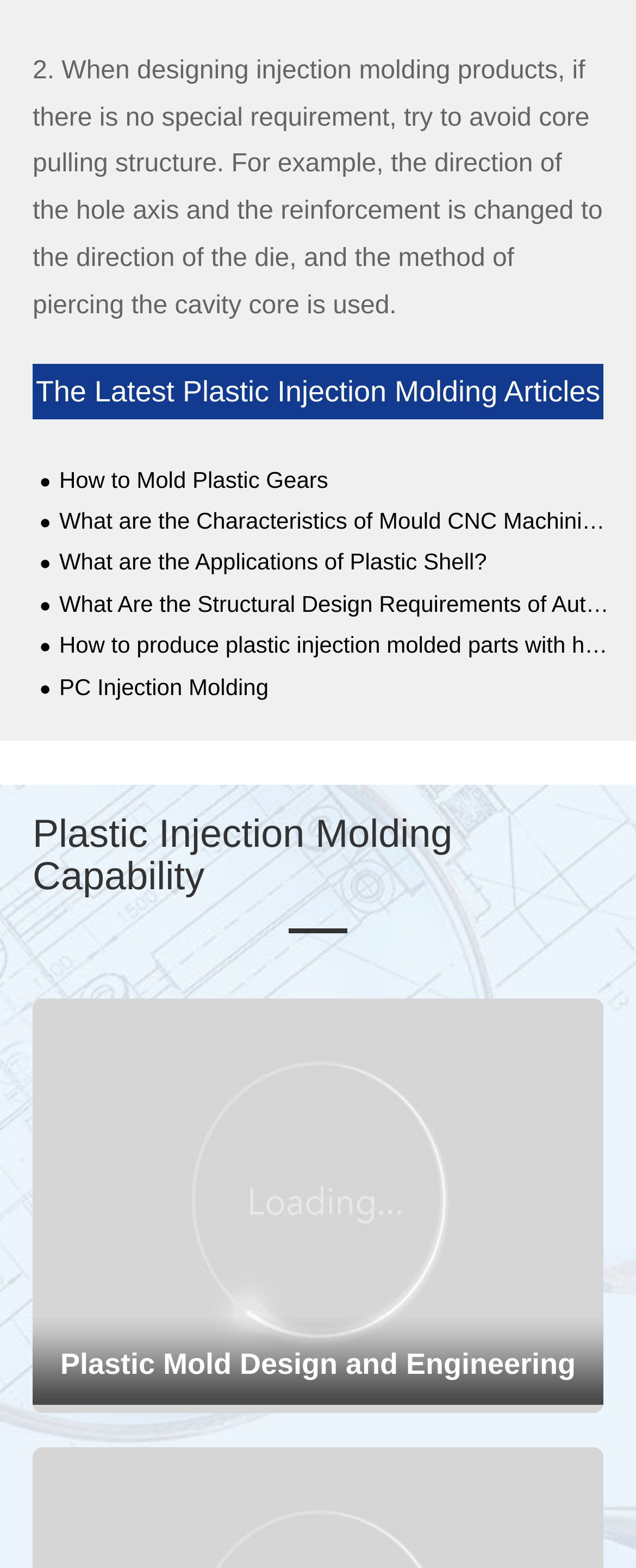Identify the bounding box for the given UI element using the description provided. Coordinates should be in the format (top-left x, top-left y, bottom-right x, bottom-right y) and must be between 0 and 1. Here is the description: Plastic Mold Design and Engineering

[0.051, 0.839, 0.949, 0.901]